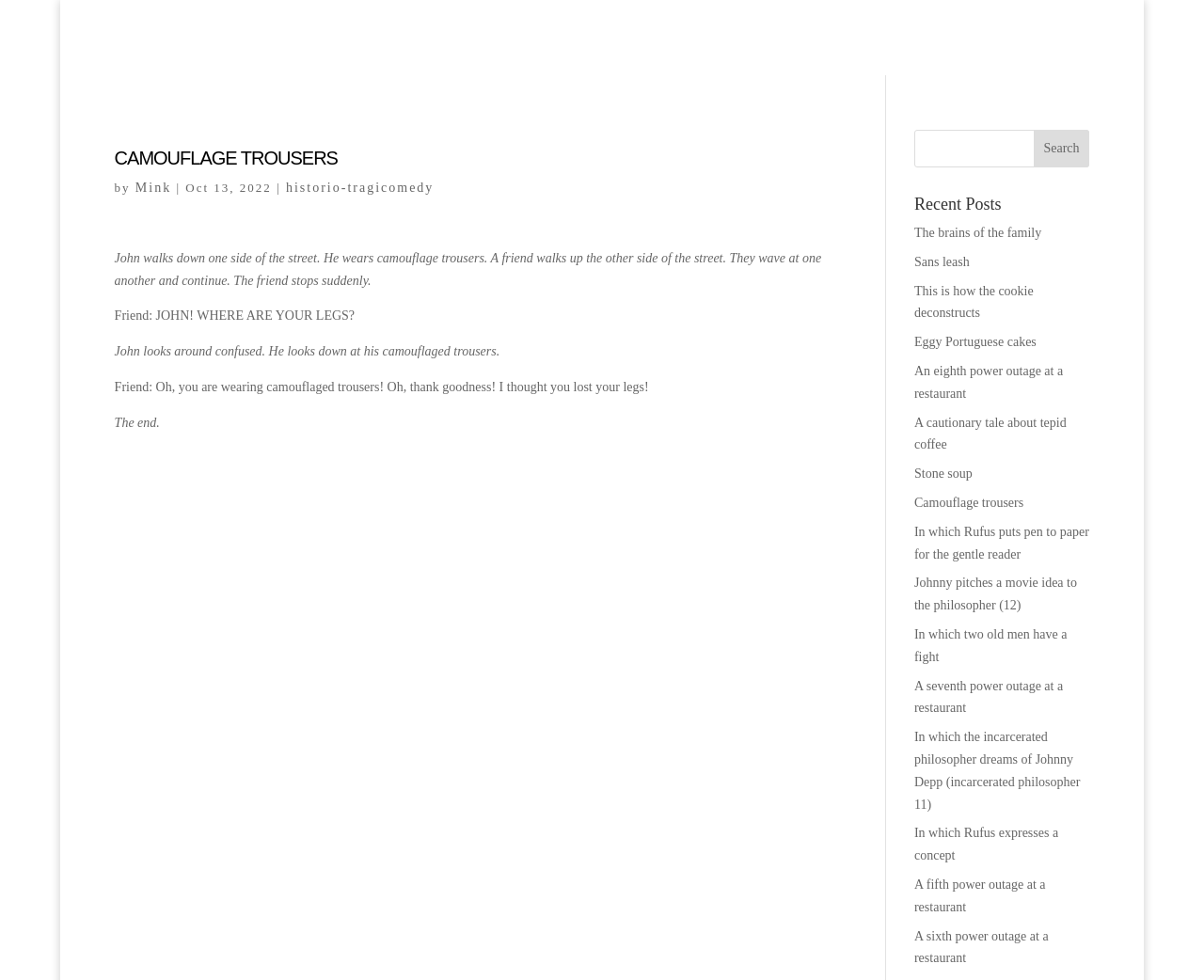Answer the question in one word or a short phrase:
What is the purpose of the textbox?

Search